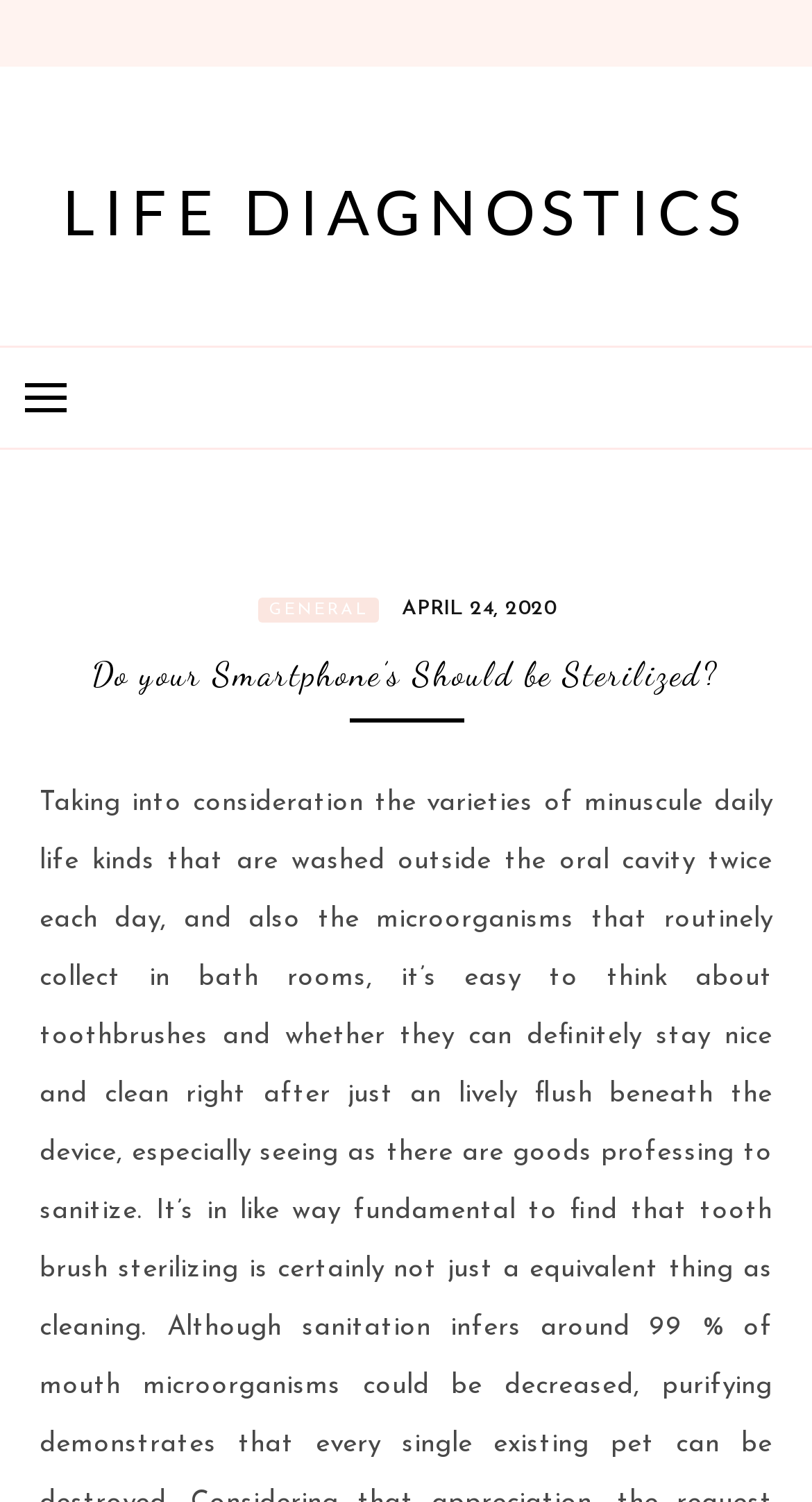Please provide a brief answer to the question using only one word or phrase: 
What is the topic of the article?

Smartphone Sterilization